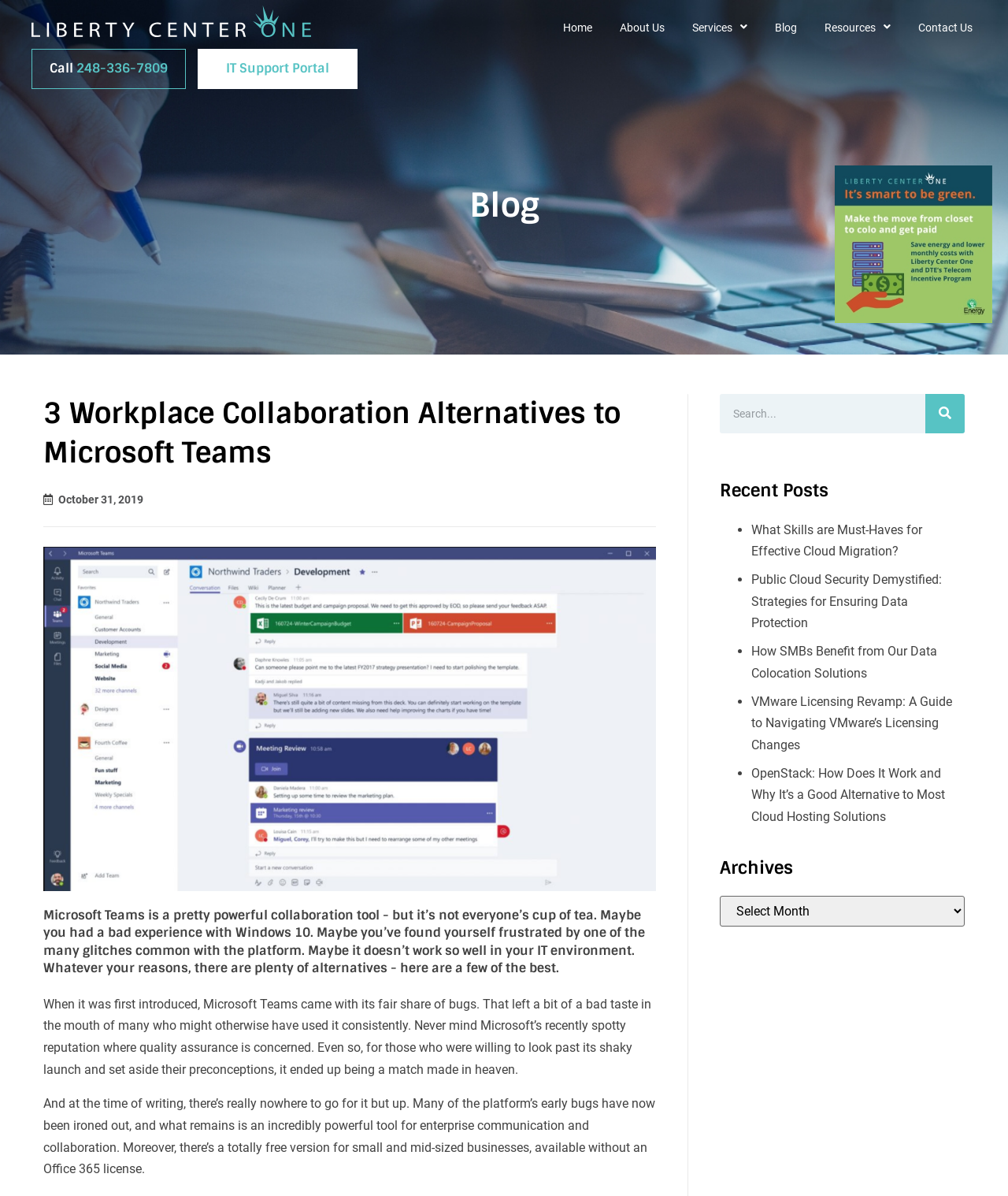Determine the coordinates of the bounding box that should be clicked to complete the instruction: "Visit the Connections Inc. EAP website". The coordinates should be represented by four float numbers between 0 and 1: [left, top, right, bottom].

None